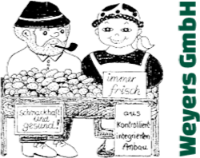What is the woman wearing on her head?
Based on the image, answer the question with a single word or brief phrase.

A headscarf